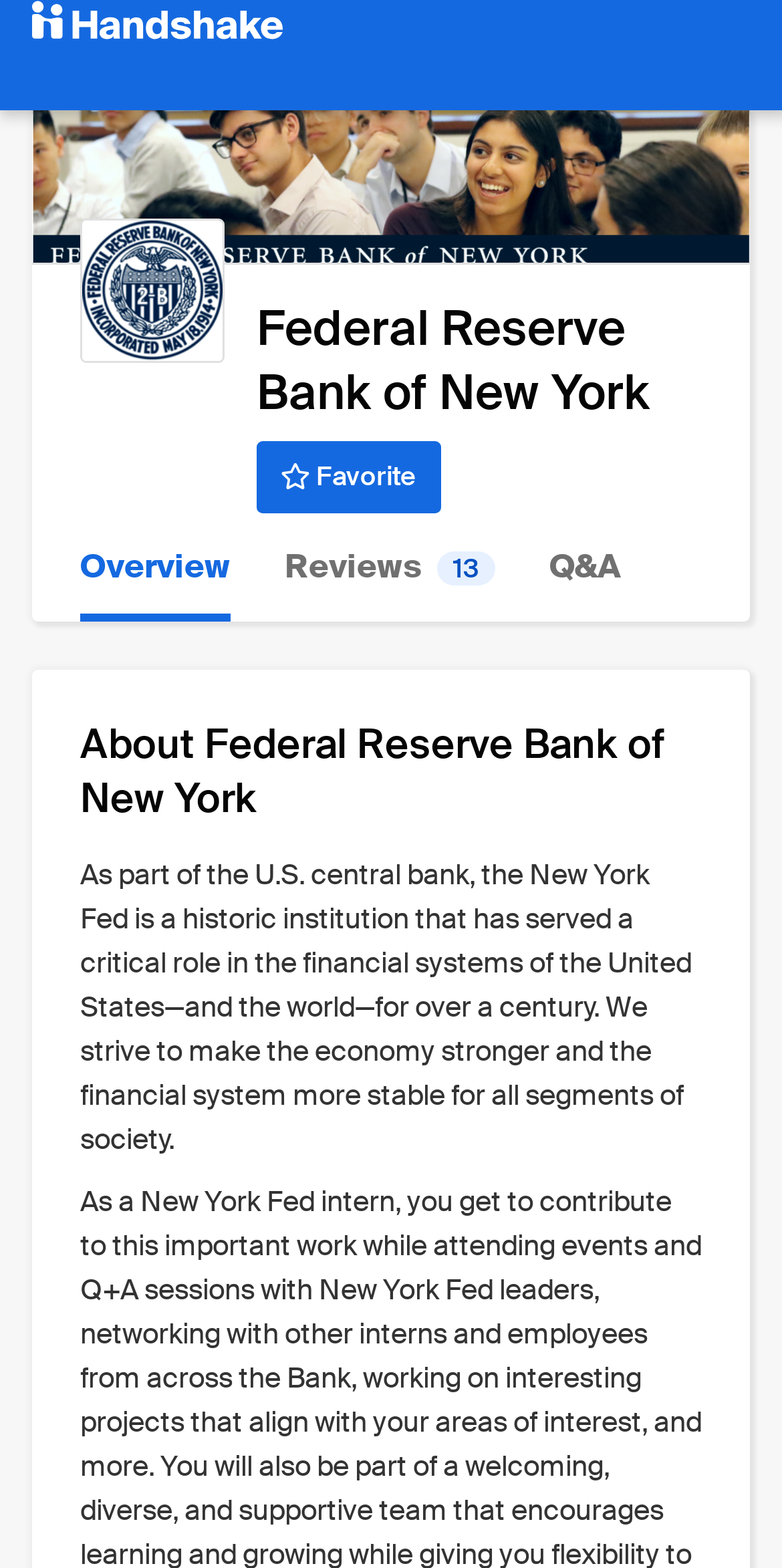Utilize the details in the image to give a detailed response to the question: What is the name of the institution?

I found the answer by looking at the heading element with the text 'Federal Reserve Bank of New York' which is located at the top of the webpage.